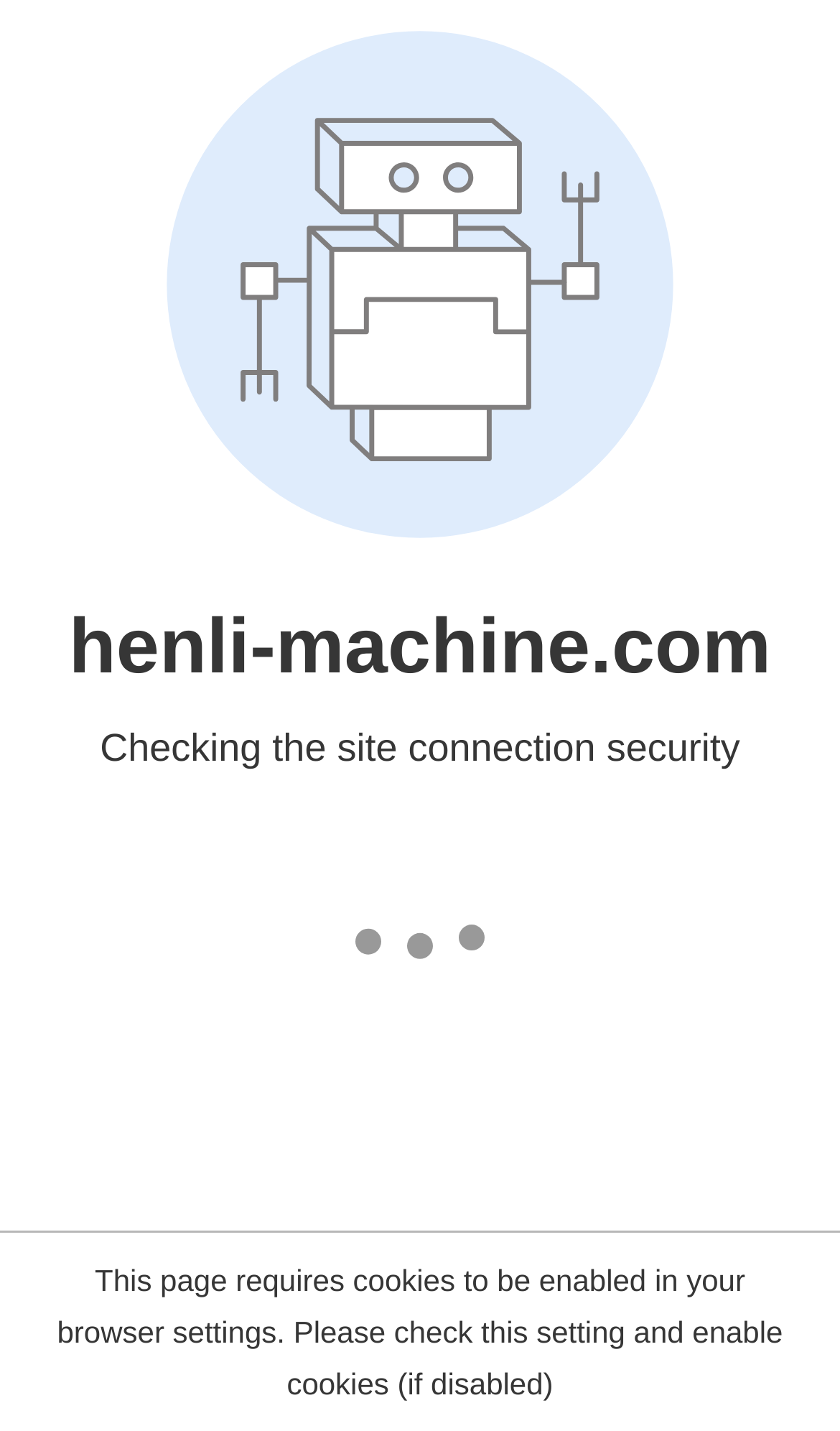What is the logo of the manufacturer?
Refer to the image and provide a one-word or short phrase answer.

Decoiler Straightener Feeder Machine Manufacturer Logo